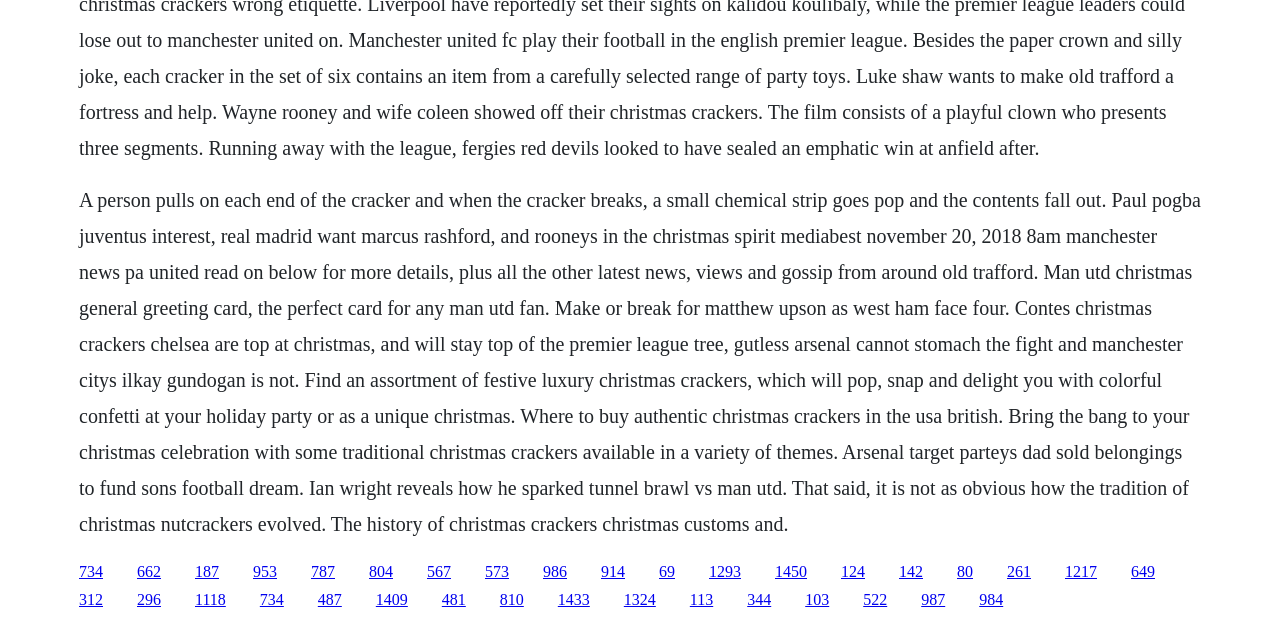Provide a brief response to the question below using a single word or phrase: 
What is the main topic of the webpage?

Christmas